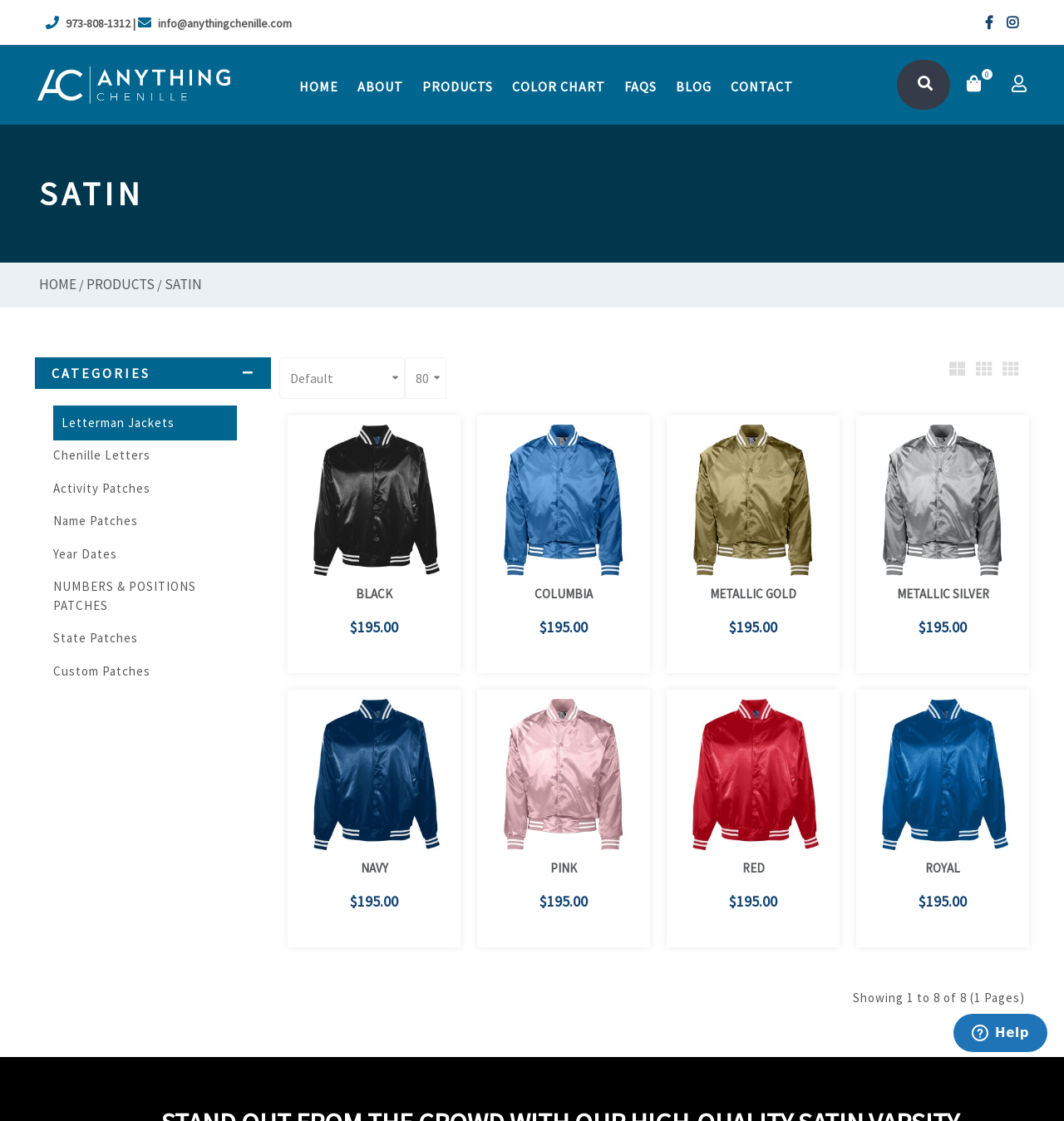Locate the bounding box coordinates of the element's region that should be clicked to carry out the following instruction: "Filter by categories". The coordinates need to be four float numbers between 0 and 1, i.e., [left, top, right, bottom].

[0.033, 0.318, 0.255, 0.347]